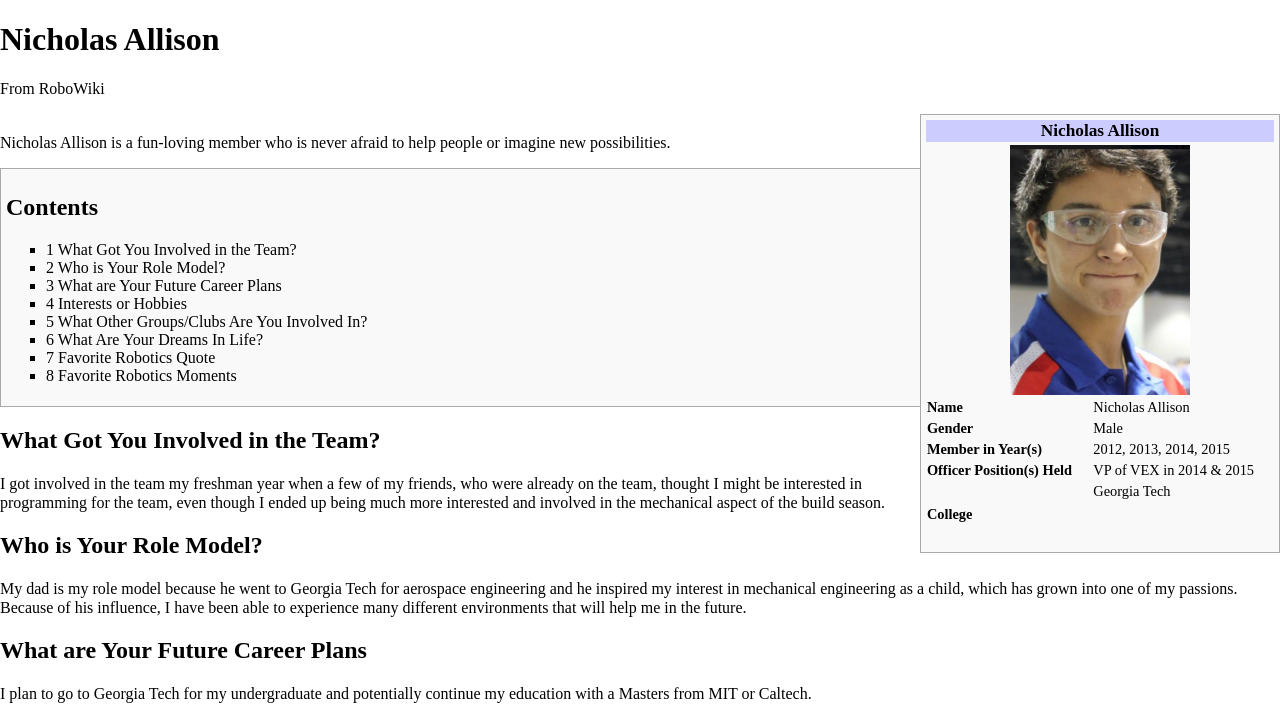Kindly provide the bounding box coordinates of the section you need to click on to fulfill the given instruction: "Search for something".

None